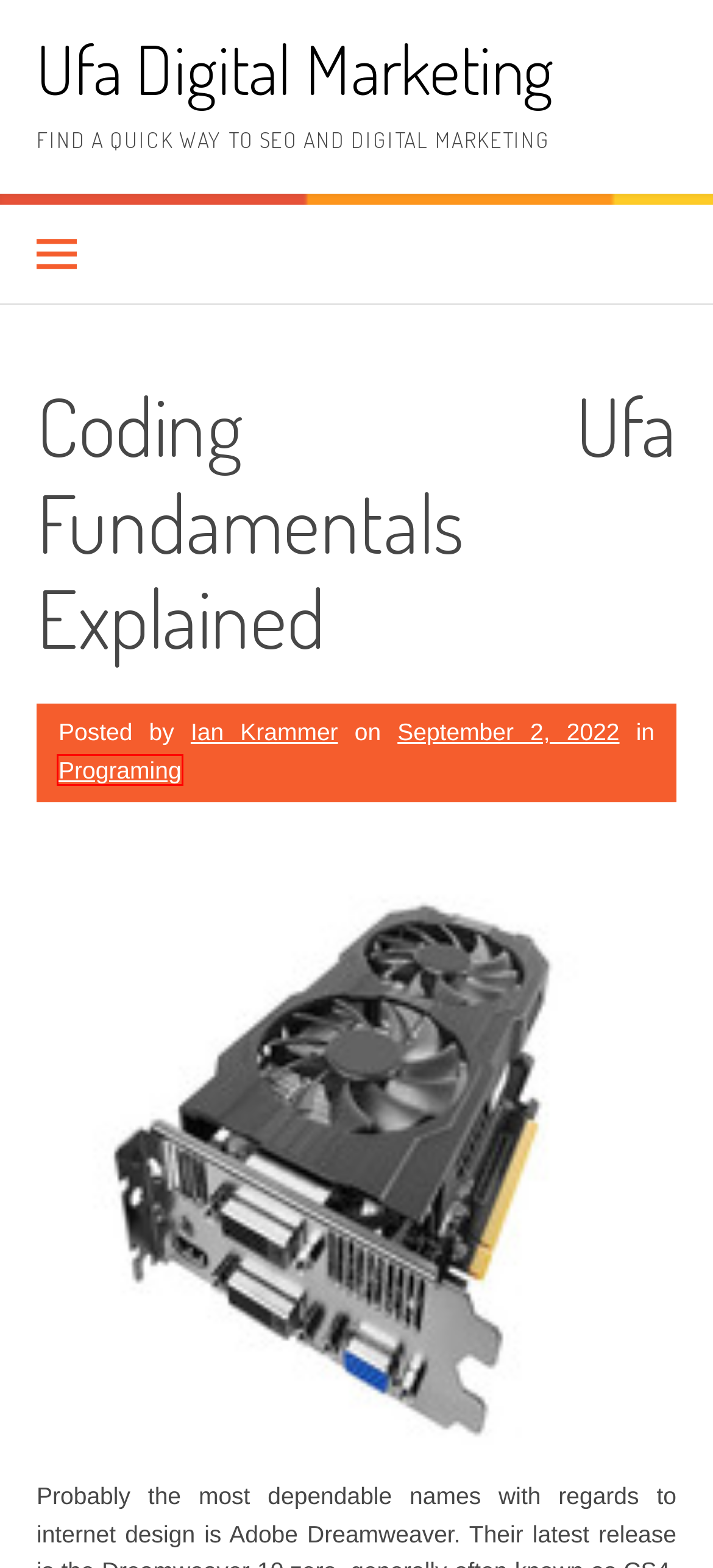You see a screenshot of a webpage with a red bounding box surrounding an element. Pick the webpage description that most accurately represents the new webpage after interacting with the element in the red bounding box. The options are:
A. things – Ufa Digital Marketing
B. September 2023 – Ufa Digital Marketing
C. Programing – Ufa Digital Marketing
D. programing – Ufa Digital Marketing
E. Ufa Digital Marketing – Find A Quick Way To SEO And Digital Marketing
F. The Core Secret on Website Template Ufa Found – Ufa Digital Marketing
G. Log In ‹ Ufa Digital Marketing — WordPress
H. exposed – Ufa Digital Marketing

C